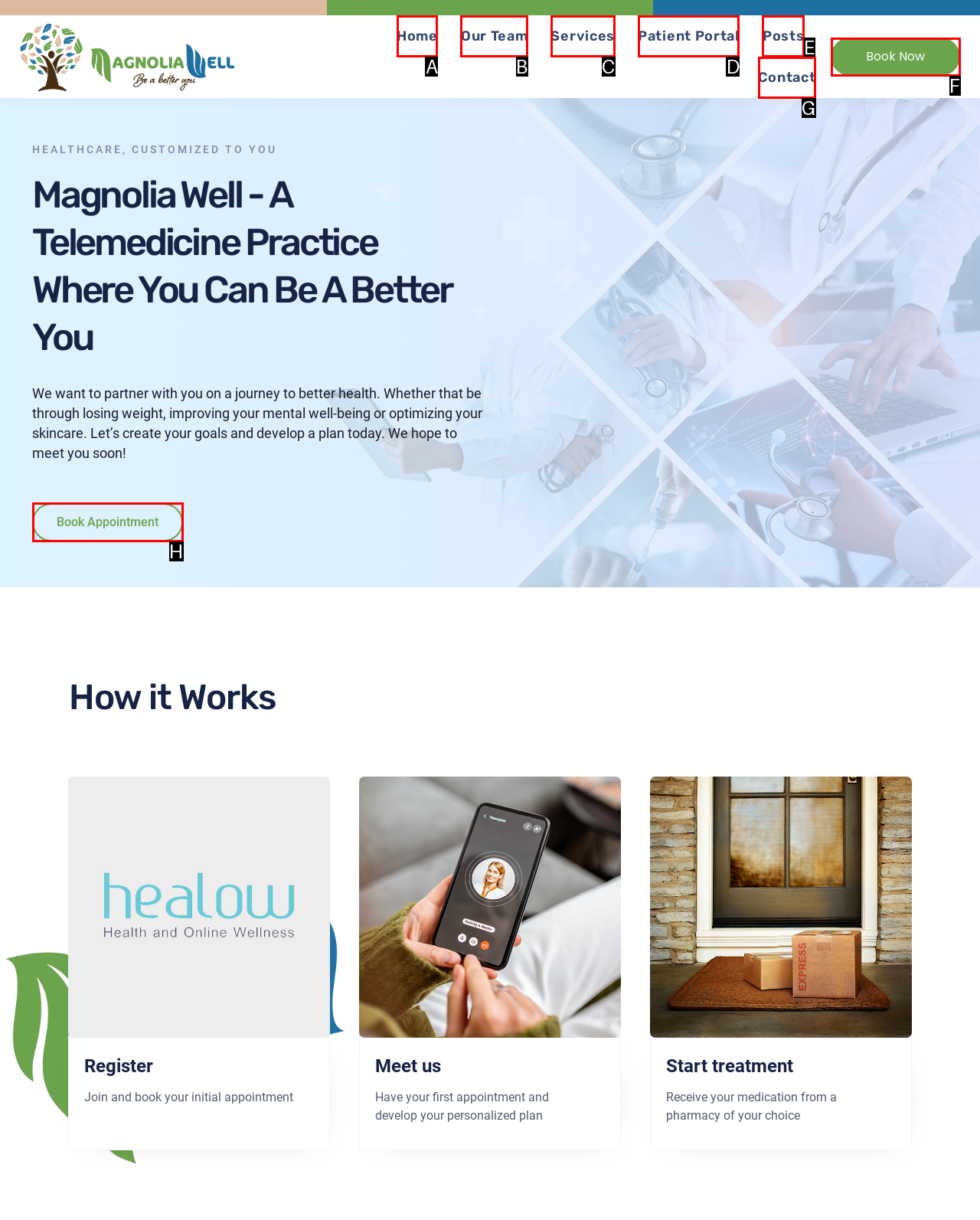Select the letter of the option that should be clicked to achieve the specified task: Book an appointment. Respond with just the letter.

H